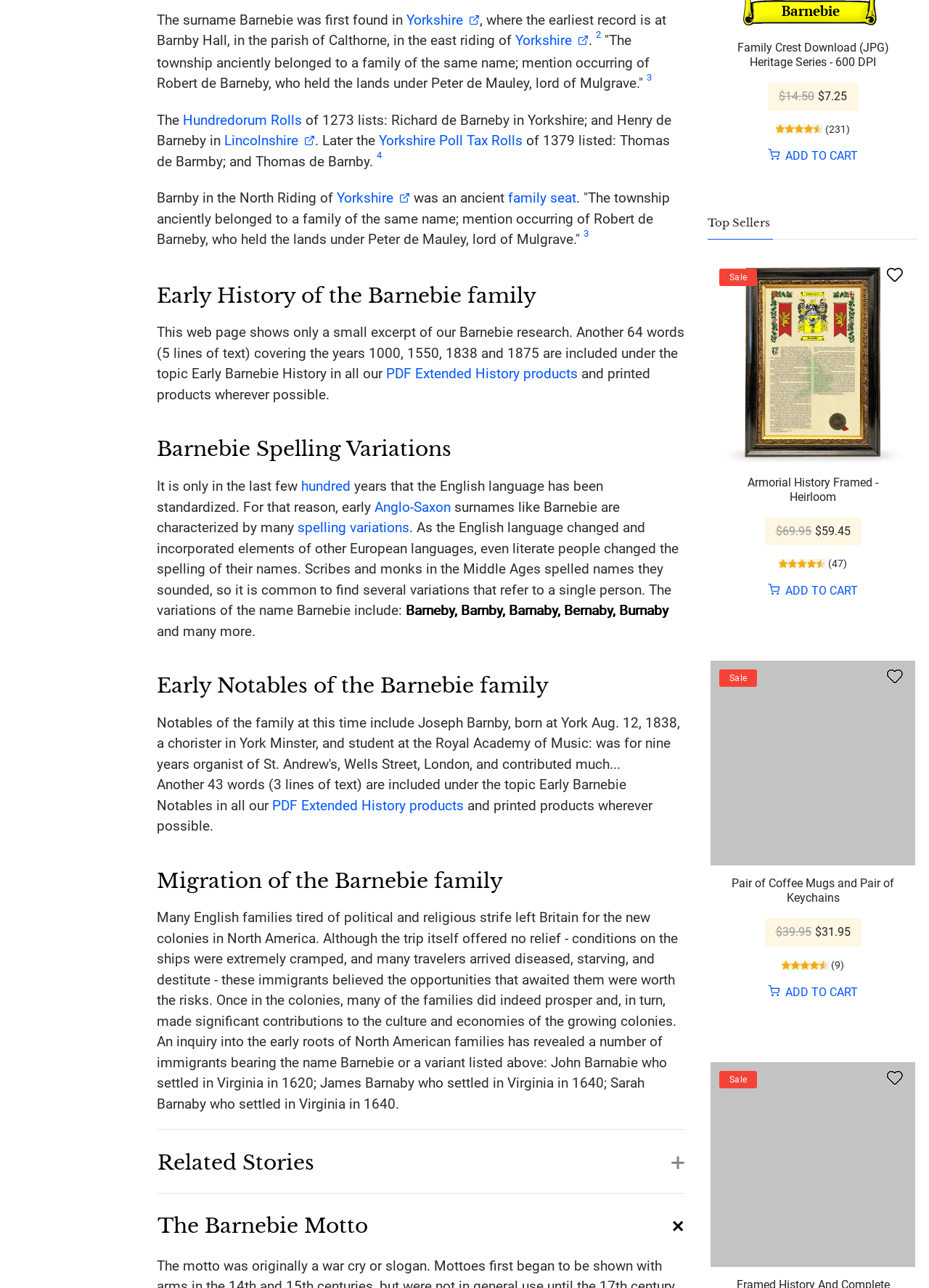Using the description: "Lincolnshire", determine the UI element's bounding box coordinates. Ensure the coordinates are in the format of four float numbers between 0 and 1, i.e., [left, top, right, bottom].

[0.241, 0.103, 0.339, 0.116]